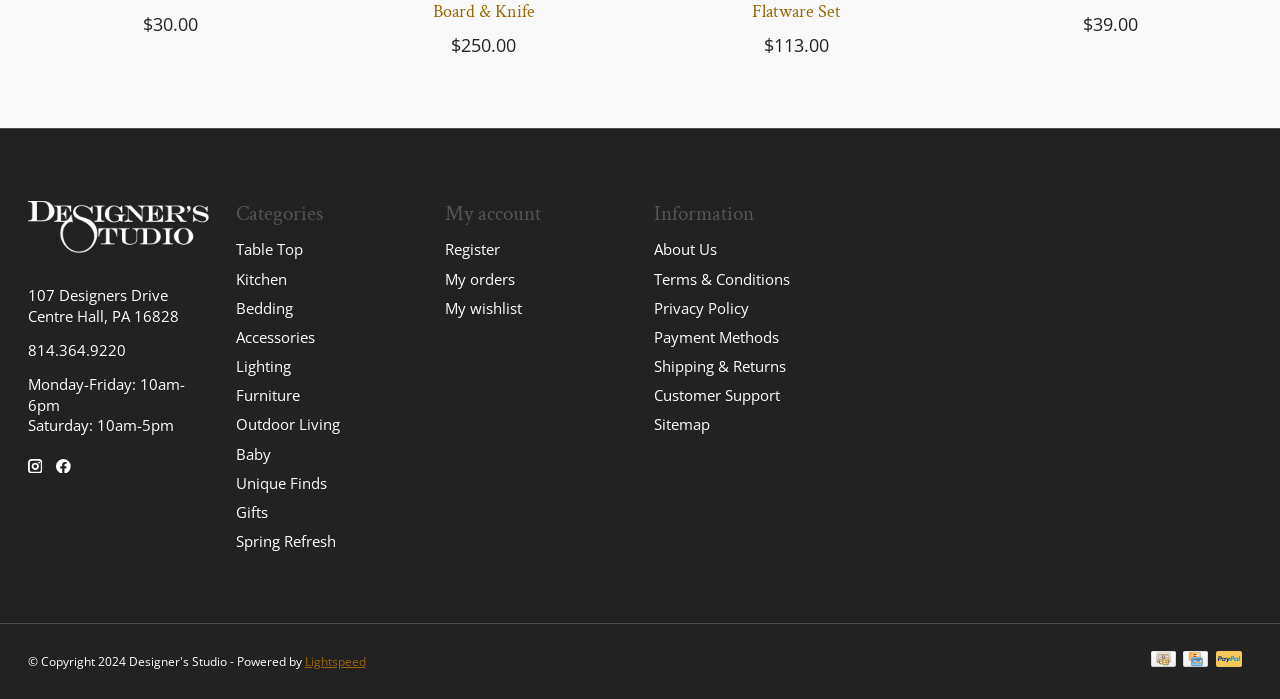Answer this question in one word or a short phrase: What is the phone number of Designer's Studio?

814.364.9220